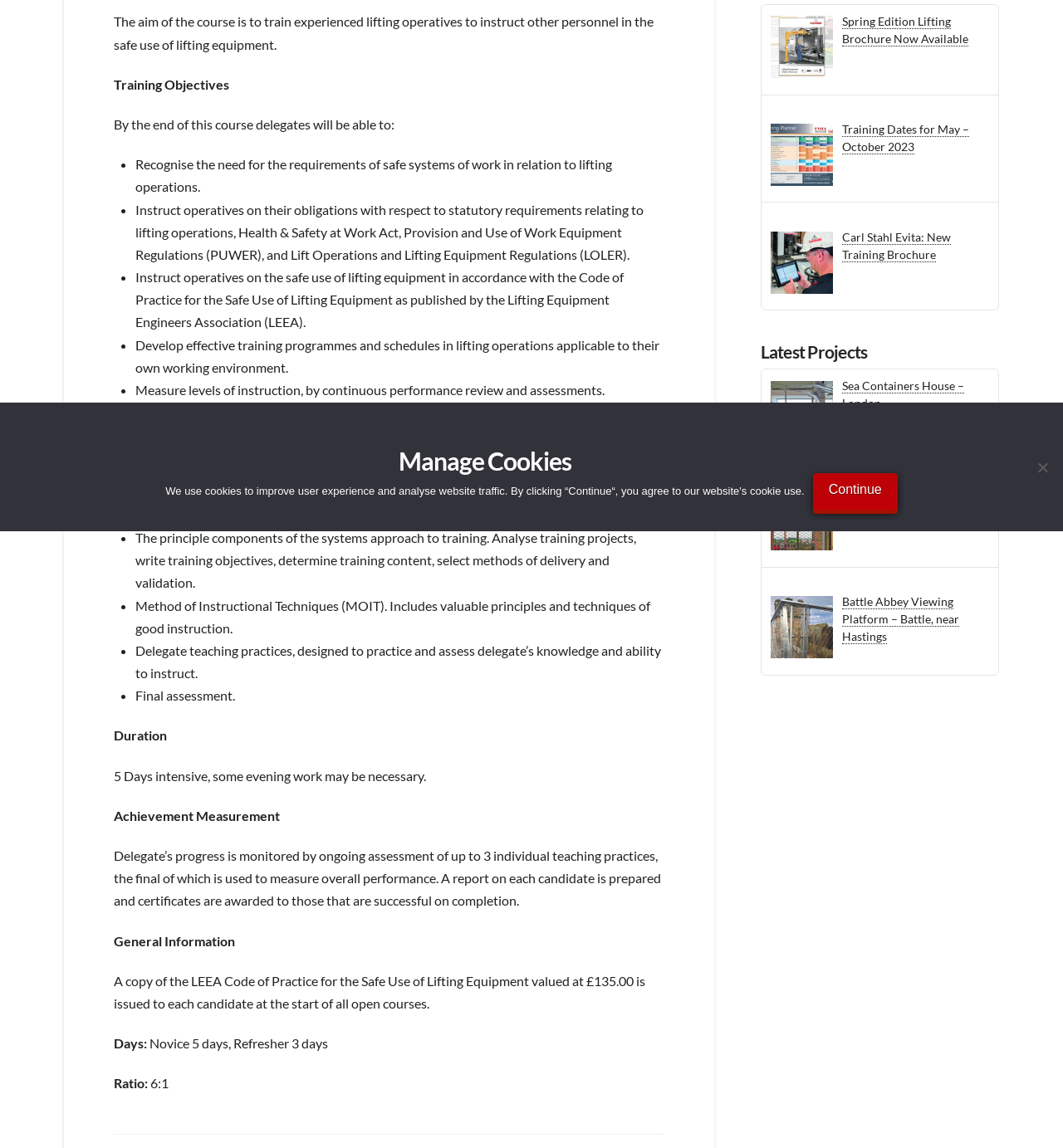Provide the bounding box coordinates of the HTML element described as: "Our Ecosystem Partners". The bounding box coordinates should be four float numbers between 0 and 1, i.e., [left, top, right, bottom].

None